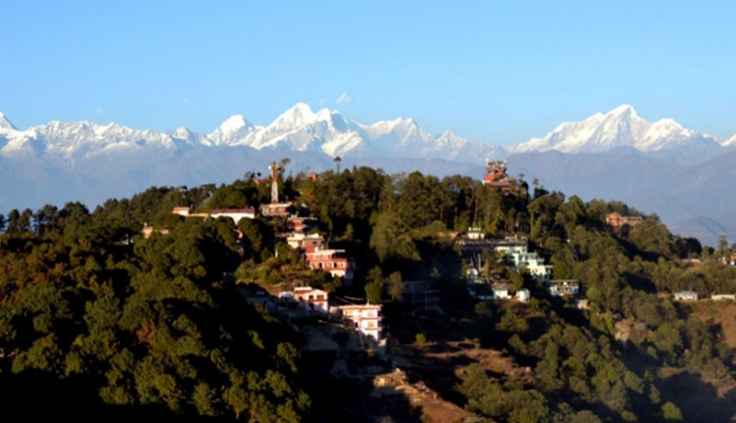Provide a comprehensive description of the image.

The image depicts a stunning panoramic view from Nagarkot, a popular hiking destination in Nepal. The foreground showcases a vibrant hillside adorned with lush green trees and dotted with charming houses, indicating a cozy settlement amidst nature. In the background, the majestic Himalayan mountain range rises impressively, with snow-capped peaks glistening under the clear blue sky. This serene landscape exemplifies the natural beauty that attracts hikers and nature enthusiasts to the region, as they explore the breathtaking trails and enjoy the tranquility of the surroundings. The scene captures both the peacefulness of the village life and the grandeur of the Himalayas, making Nagarkot a perfect spot for adventure and relaxation alike.